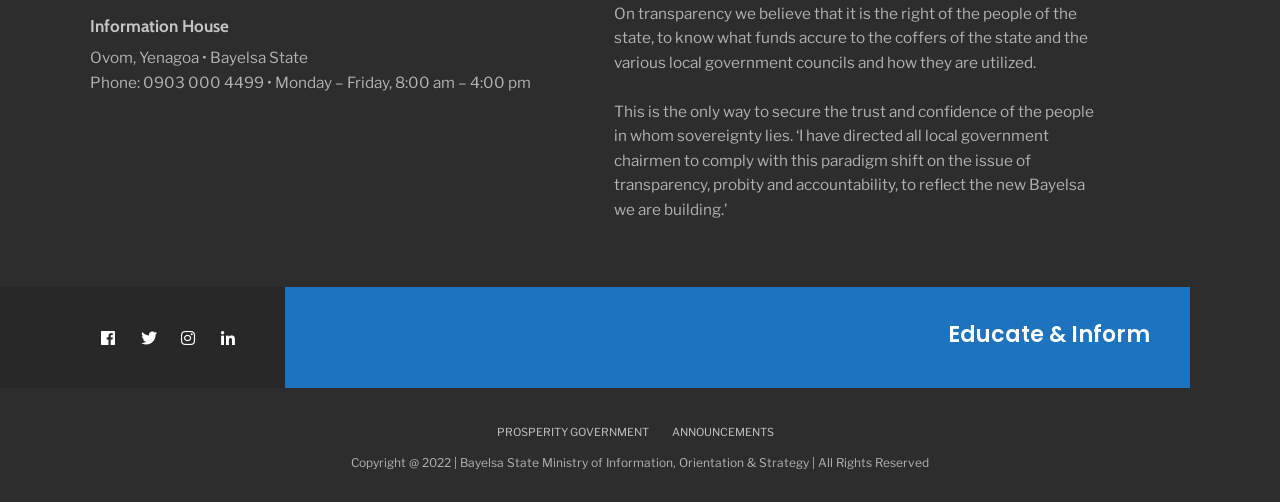What is the purpose of transparency?
Please use the image to deliver a detailed and complete answer.

I found the answer by reading the StaticText element 'This is the only way to secure the trust and confidence of the people in whom sovereignty lies.' which explains the importance of transparency.